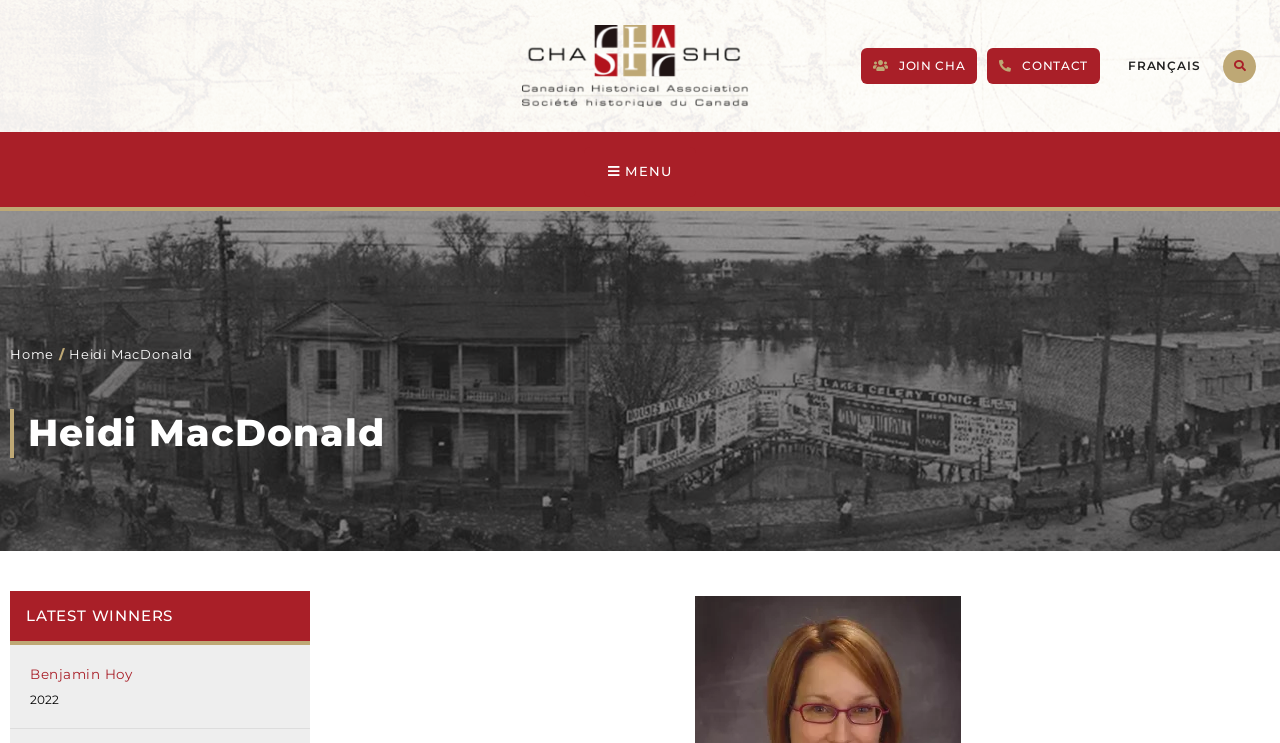Determine the bounding box for the UI element that matches this description: "Français".

[0.873, 0.047, 0.946, 0.105]